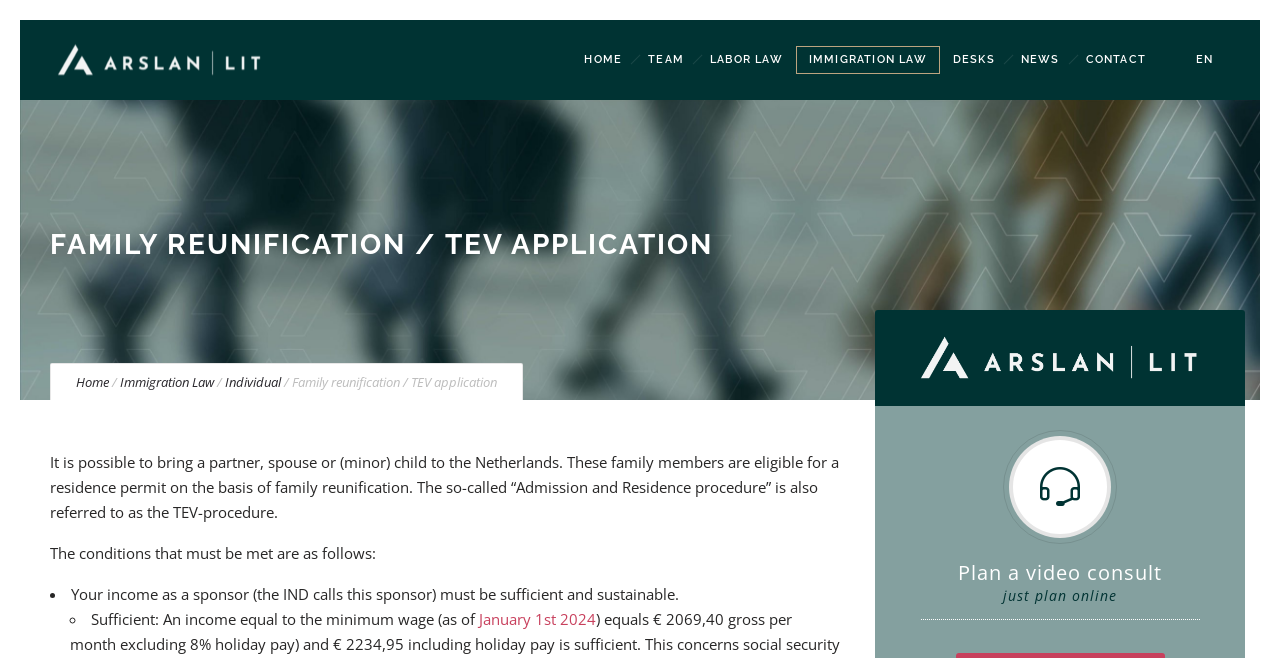What is the minimum income required for a sponsor? Based on the image, give a response in one word or a short phrase.

Minimum wage